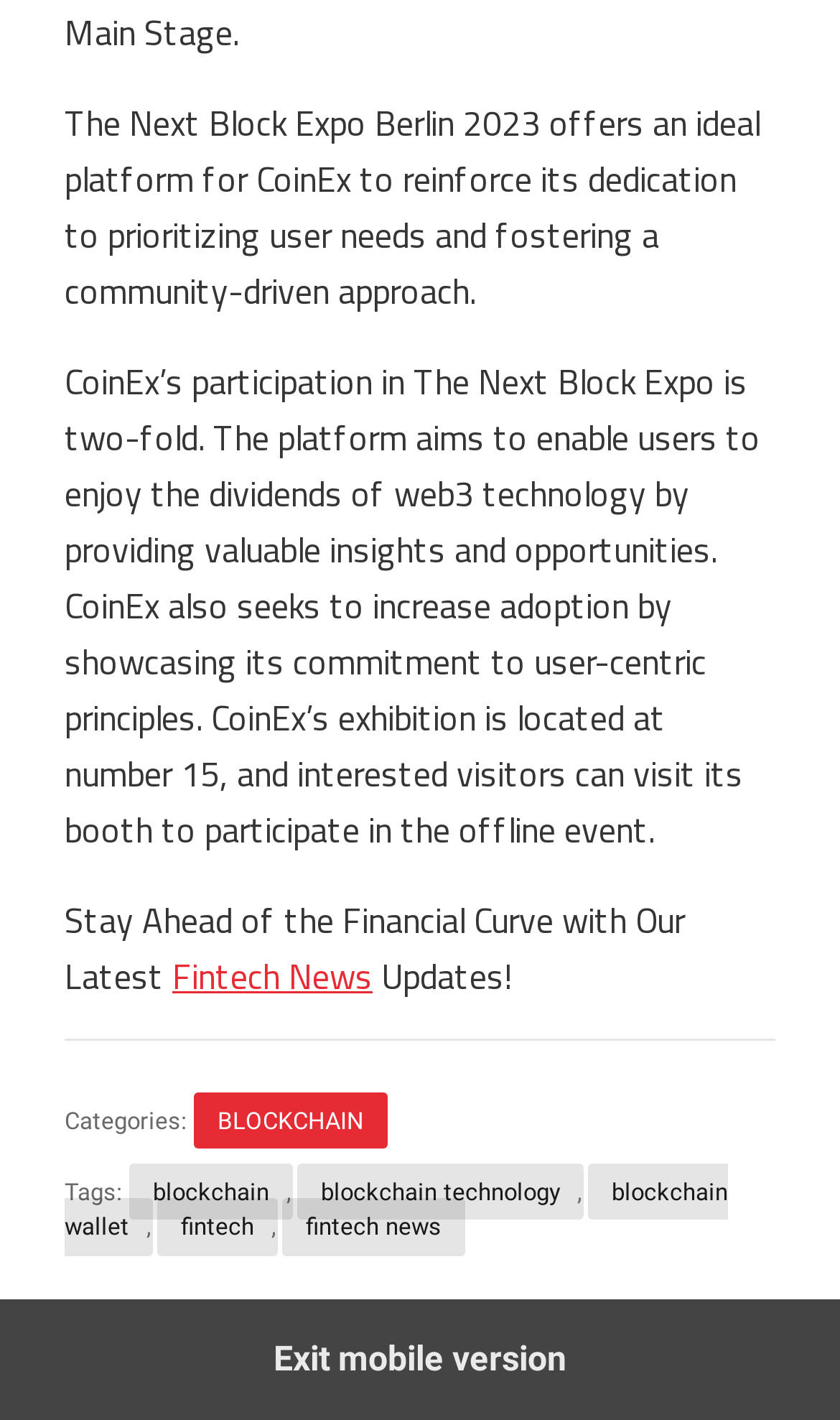Extract the bounding box coordinates for the described element: "Blockchain". The coordinates should be represented as four float numbers between 0 and 1: [left, top, right, bottom].

[0.231, 0.769, 0.462, 0.809]